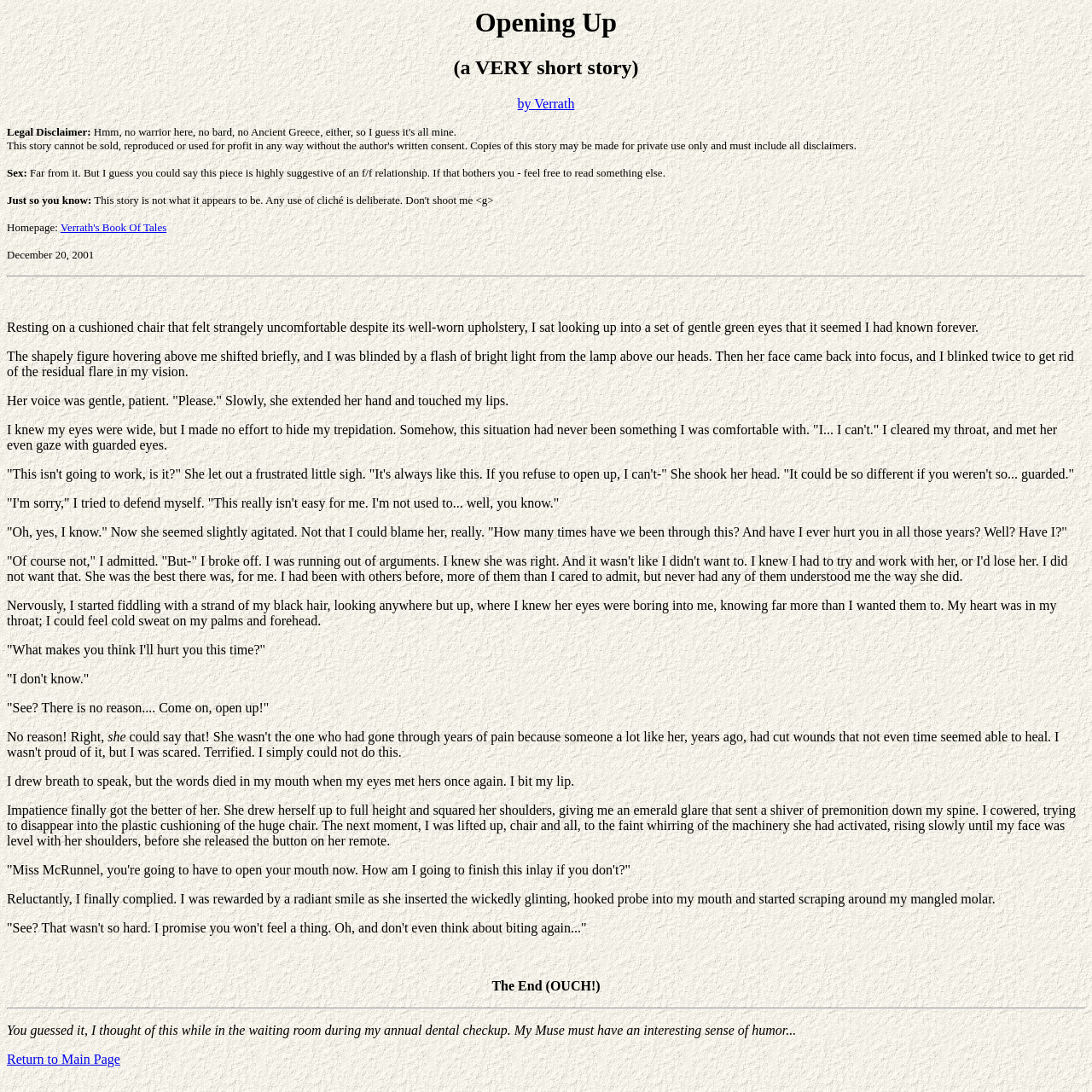Determine the bounding box for the HTML element described here: "Read More". The coordinates should be given as [left, top, right, bottom] with each number being a float between 0 and 1.

None